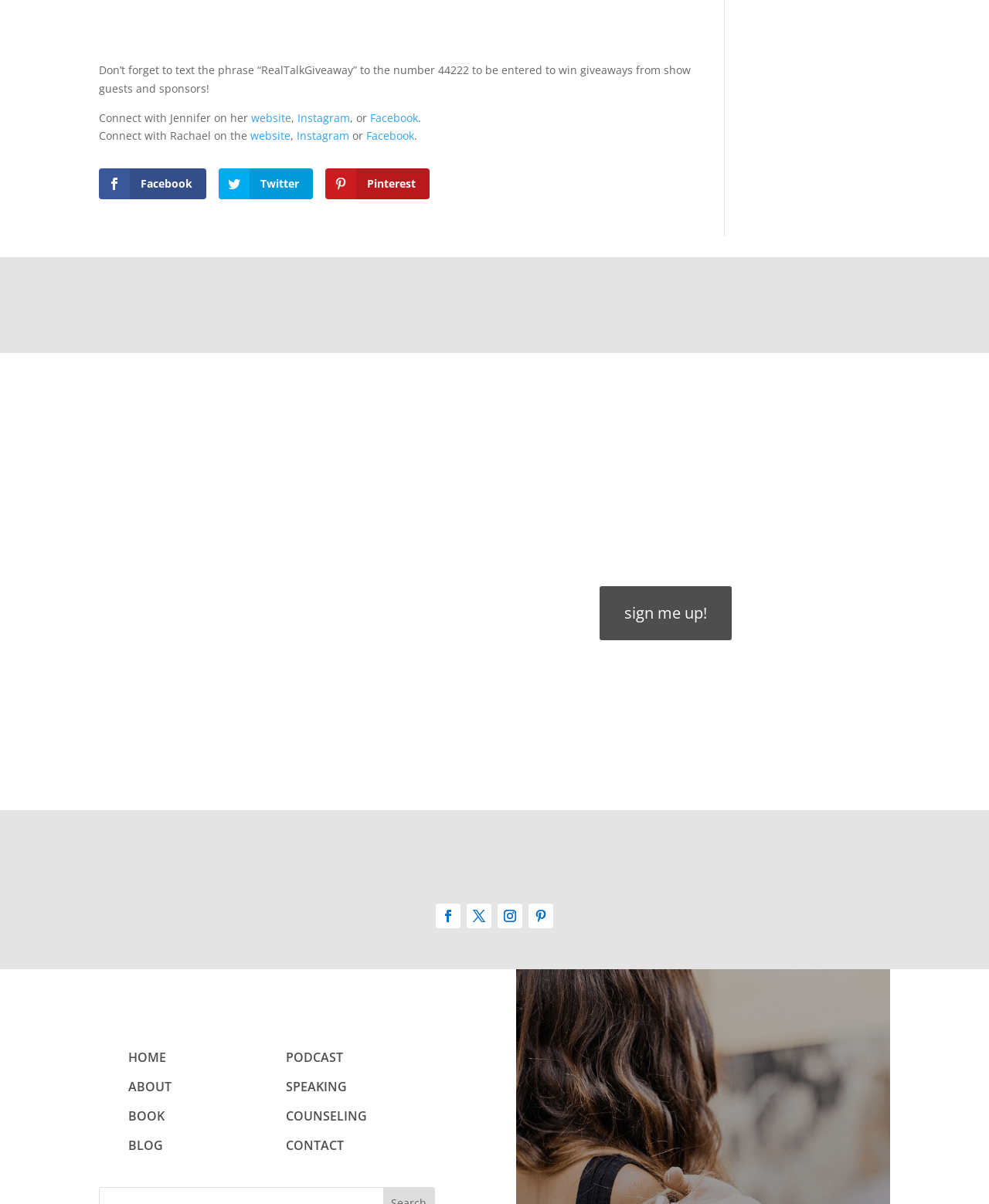Highlight the bounding box coordinates of the element that should be clicked to carry out the following instruction: "Learn more about the summer school". The coordinates must be given as four float numbers ranging from 0 to 1, i.e., [left, top, right, bottom].

None